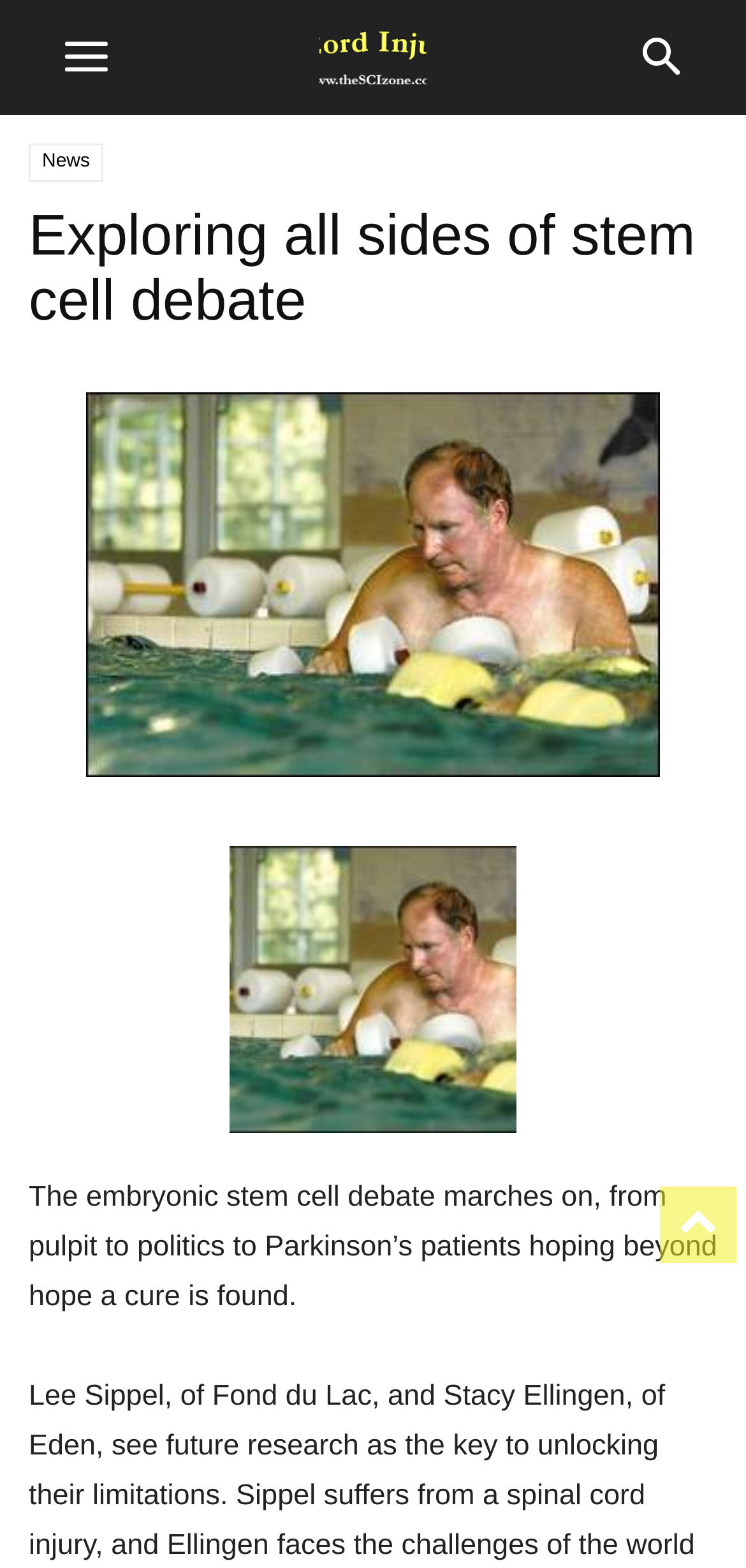Is the article related to a specific disease?
Look at the image and answer the question with a single word or phrase.

Yes